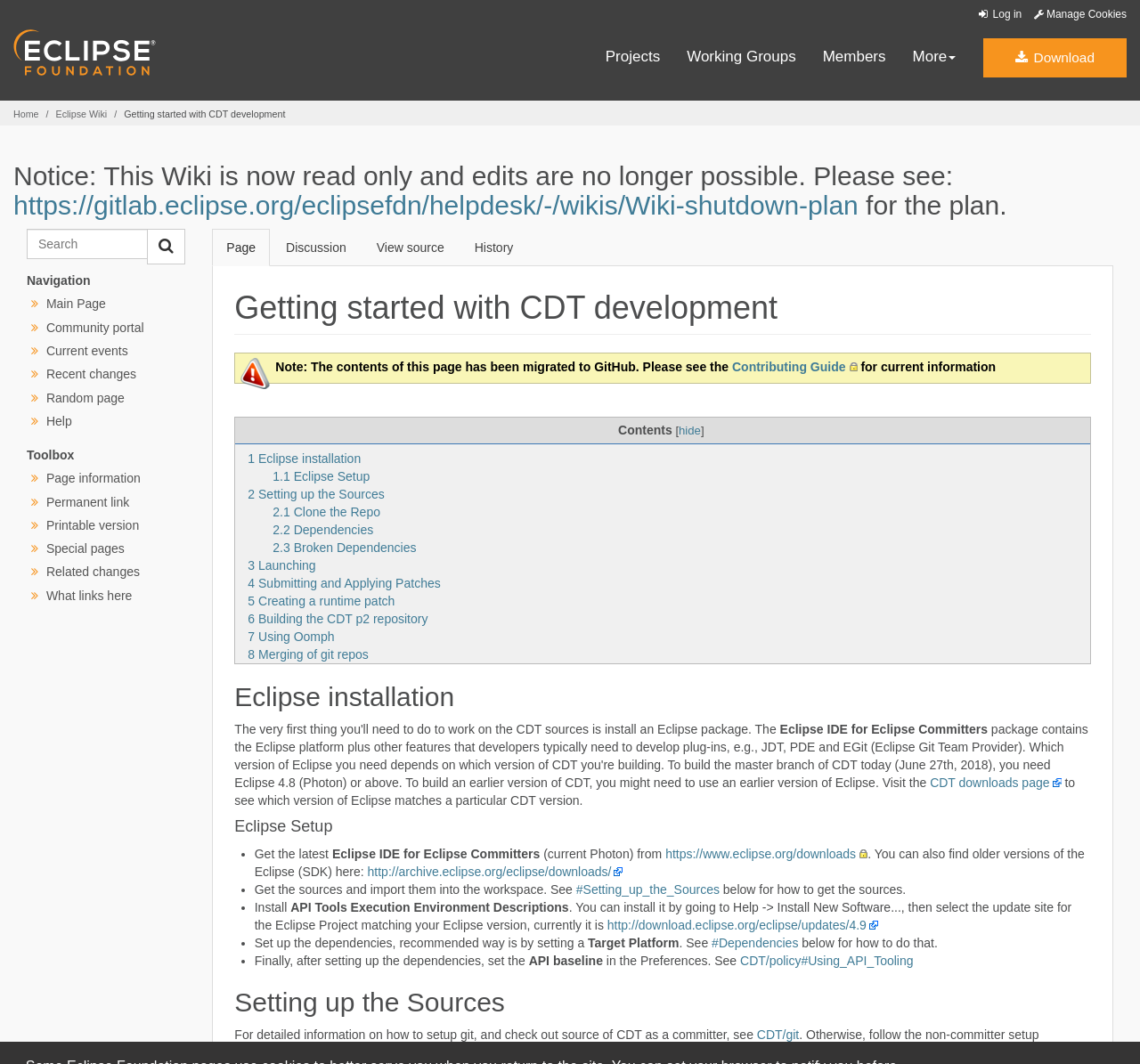Based on the image, please respond to the question with as much detail as possible:
What is the warning image shown on the webpage?

The warning image is located at the top right of the webpage, and it is an image with a description of 'Warning2.png'.